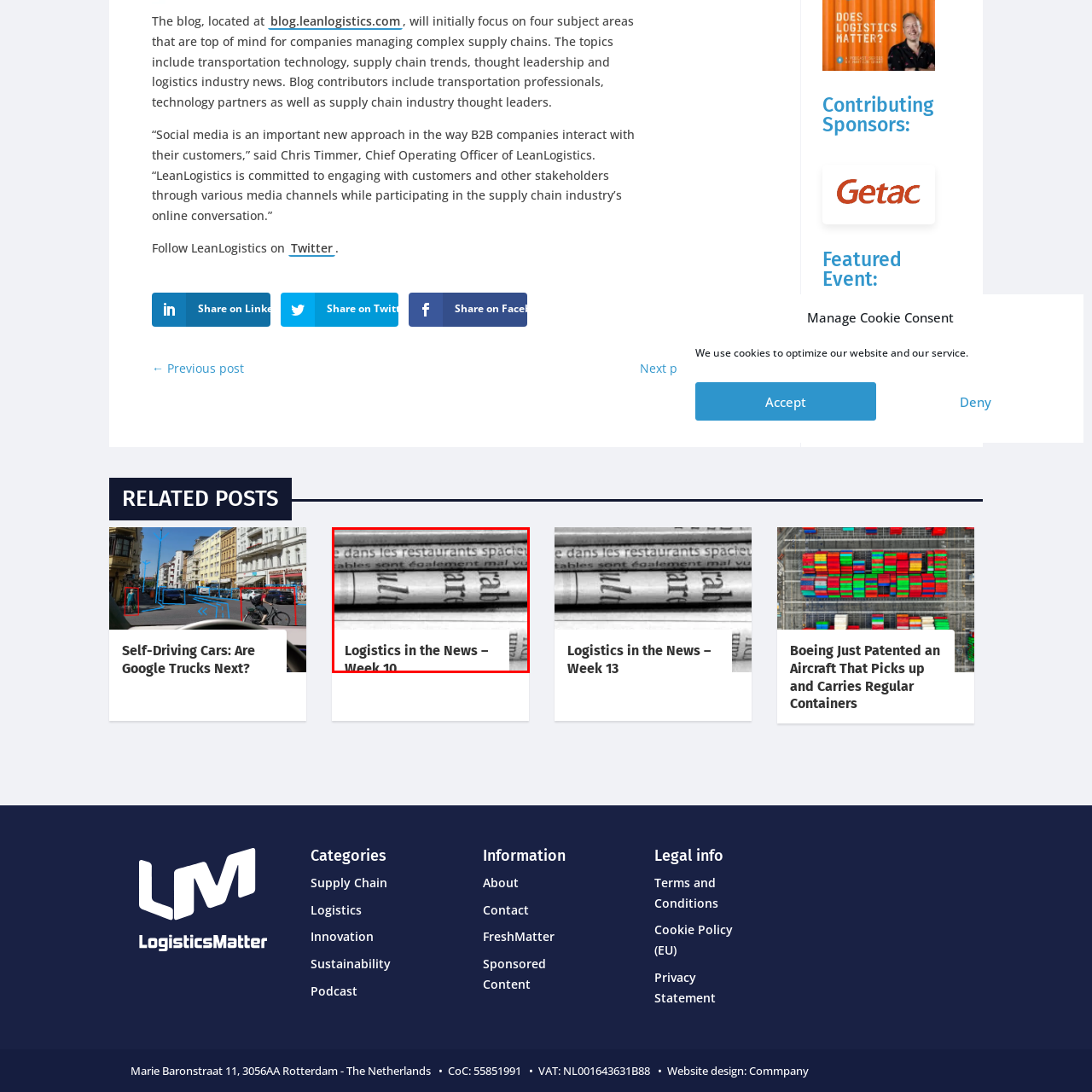Generate a detailed description of the image highlighted within the red border.

The image features a close-up view of stacked newspapers, conveying a sense of news and information sharing. The top newspaper displays the title "Logistics in the News – Week 10," indicating that it is part of a series covering important updates and trends in the logistics industry. The monochrome presentation of the newspapers emphasizes the traditional media format, suggesting a focus on serious reporting. The background of the image hints at various articles and headlines, reinforcing the theme of dissemination of knowledge in the field of logistics and supply chain management. Overall, this image serves as a visual representation of ongoing discourse and updates relevant to professionals in the logistics sector.